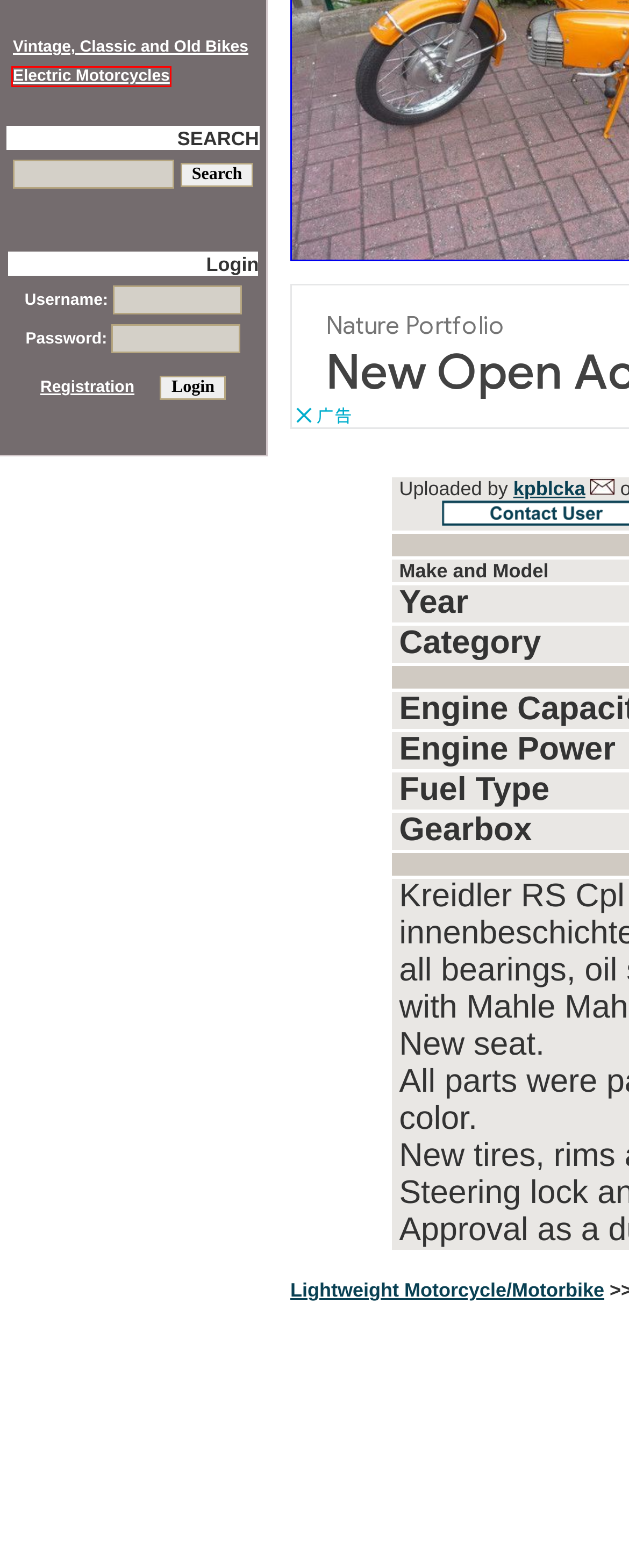Examine the screenshot of a webpage with a red rectangle bounding box. Select the most accurate webpage description that matches the new webpage after clicking the element within the bounding box. Here are the candidates:
A. Vintage, Classic and Old Bikes Showroom (Page 1)
B. Kawasaki Bikes and ATV's
C. Error Login
D. DataBikes.com User kpblcka
E. Electric Motorcycles Showroom (Page 1)
F. Motorcycles, Scooter and ATV category list
G. 1976 Kreidler RS
H. Scooter Vehicles (Page 1)

E